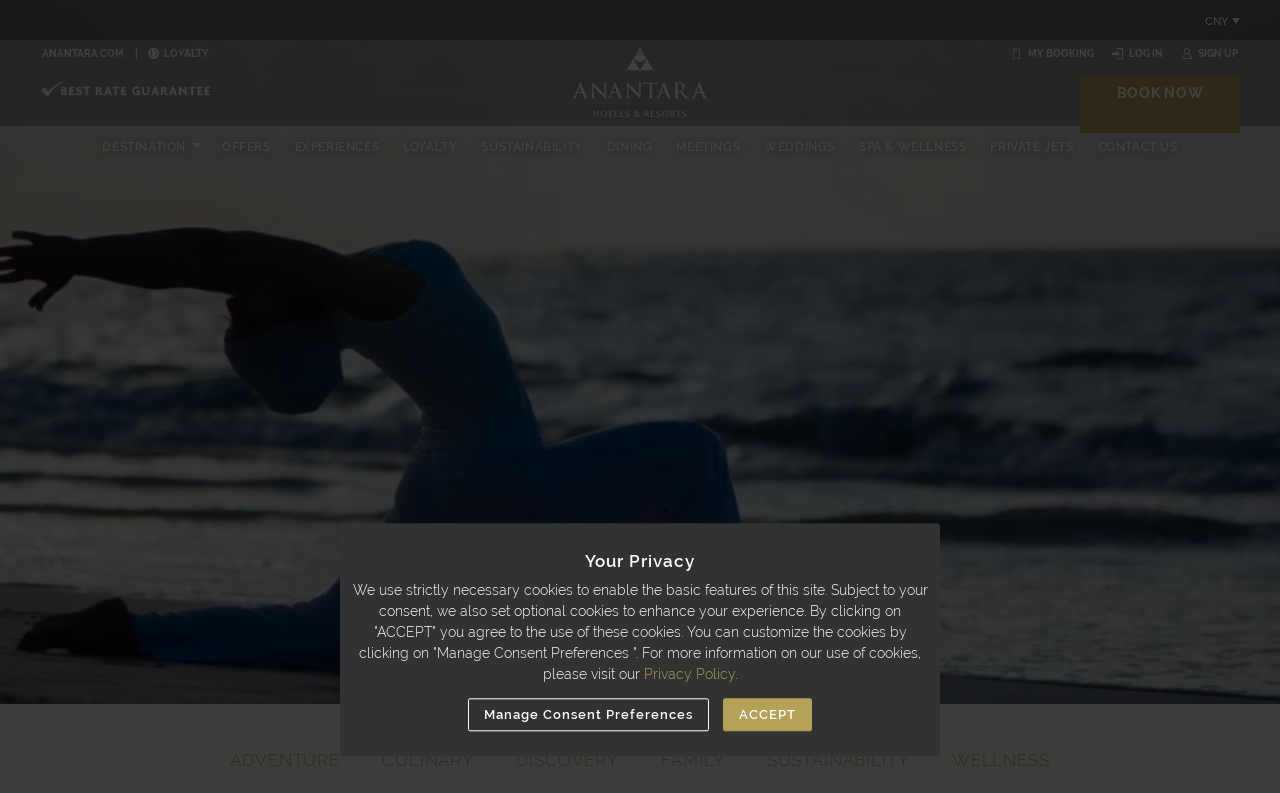Find the bounding box coordinates of the element I should click to carry out the following instruction: "Sign up for the loyalty program".

[0.921, 0.055, 0.969, 0.079]